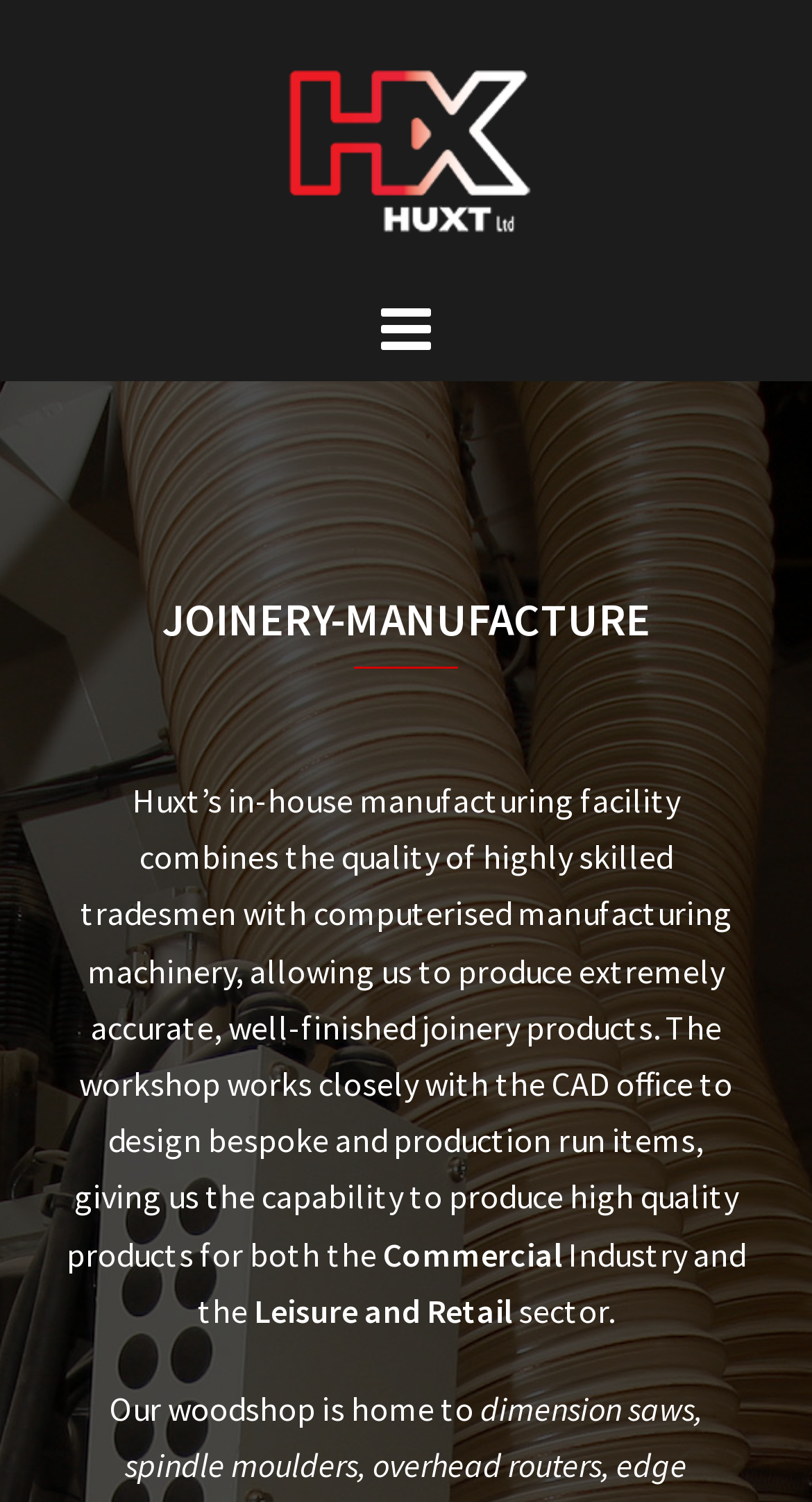Using the element description provided, determine the bounding box coordinates in the format (top-left x, top-left y, bottom-right x, bottom-right y). Ensure that all values are floating point numbers between 0 and 1. Element description: title="HUXT Ltd"

[0.336, 0.08, 0.664, 0.108]